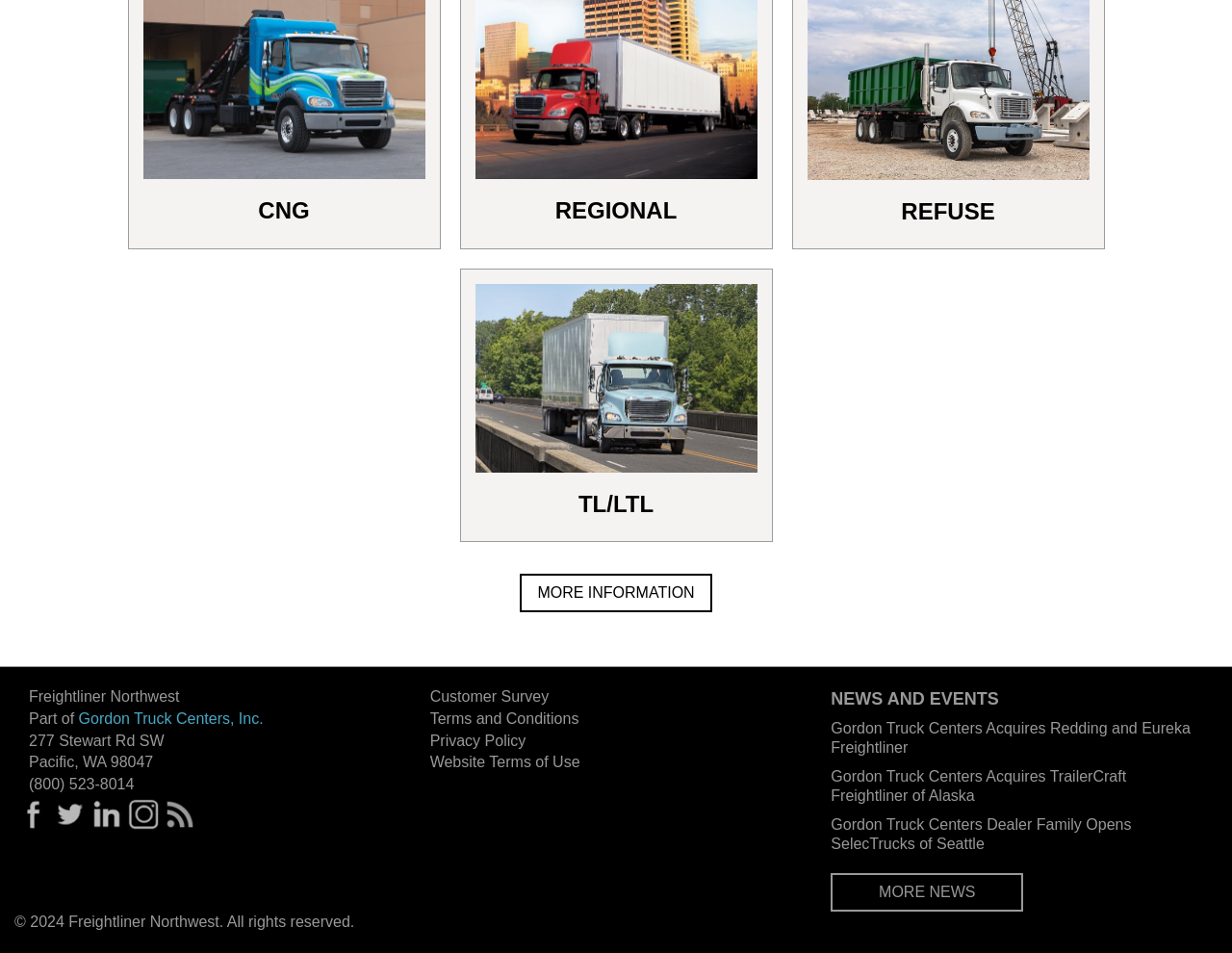What is the address of Freightliner Northwest?
Give a single word or phrase answer based on the content of the image.

277 Stewart Rd SW, Pacific, WA 98047